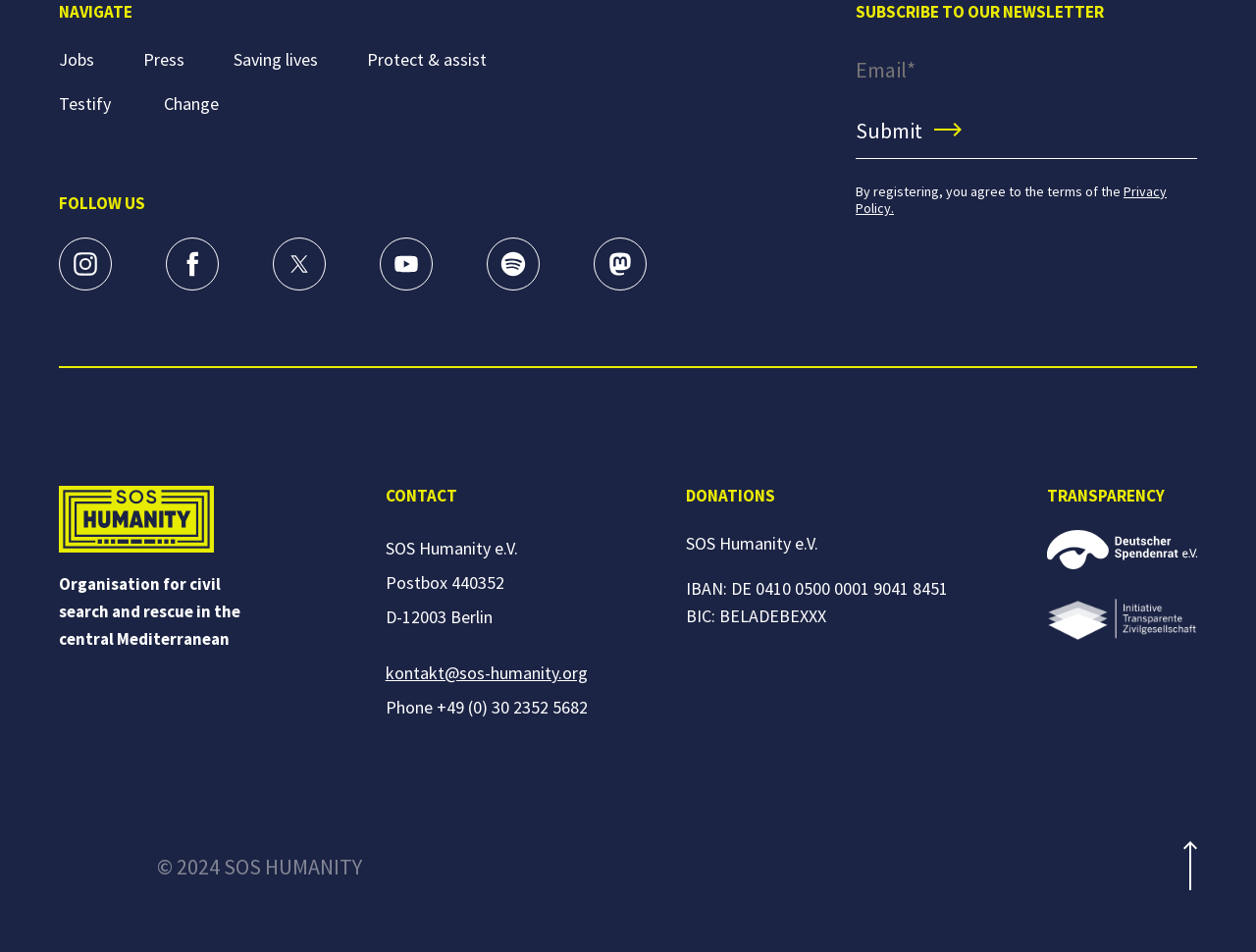Show the bounding box coordinates for the HTML element as described: "About".

None